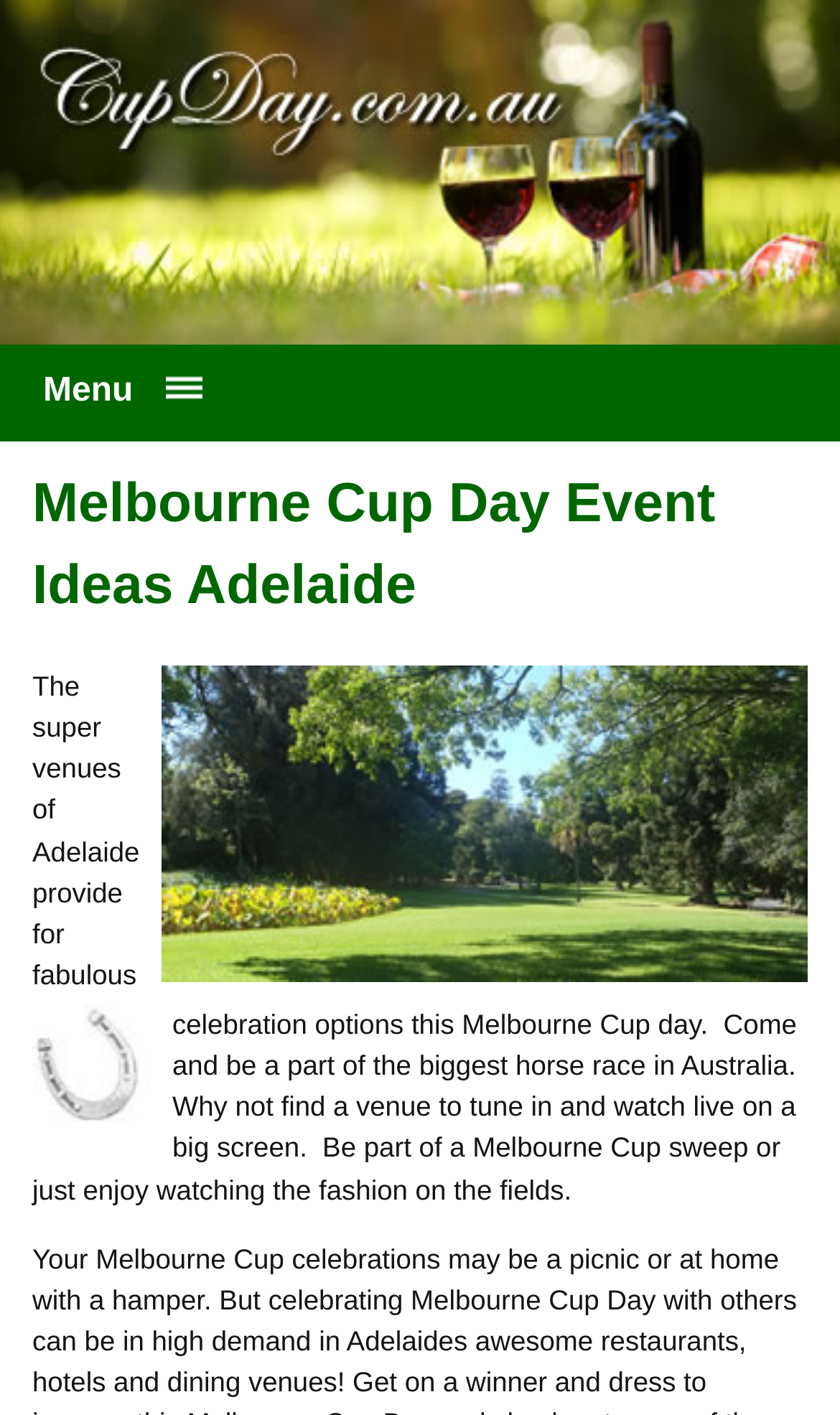Find the bounding box of the element with the following description: "alt="Cup Day"". The coordinates must be four float numbers between 0 and 1, formatted as [left, top, right, bottom].

[0.0, 0.225, 1.0, 0.248]